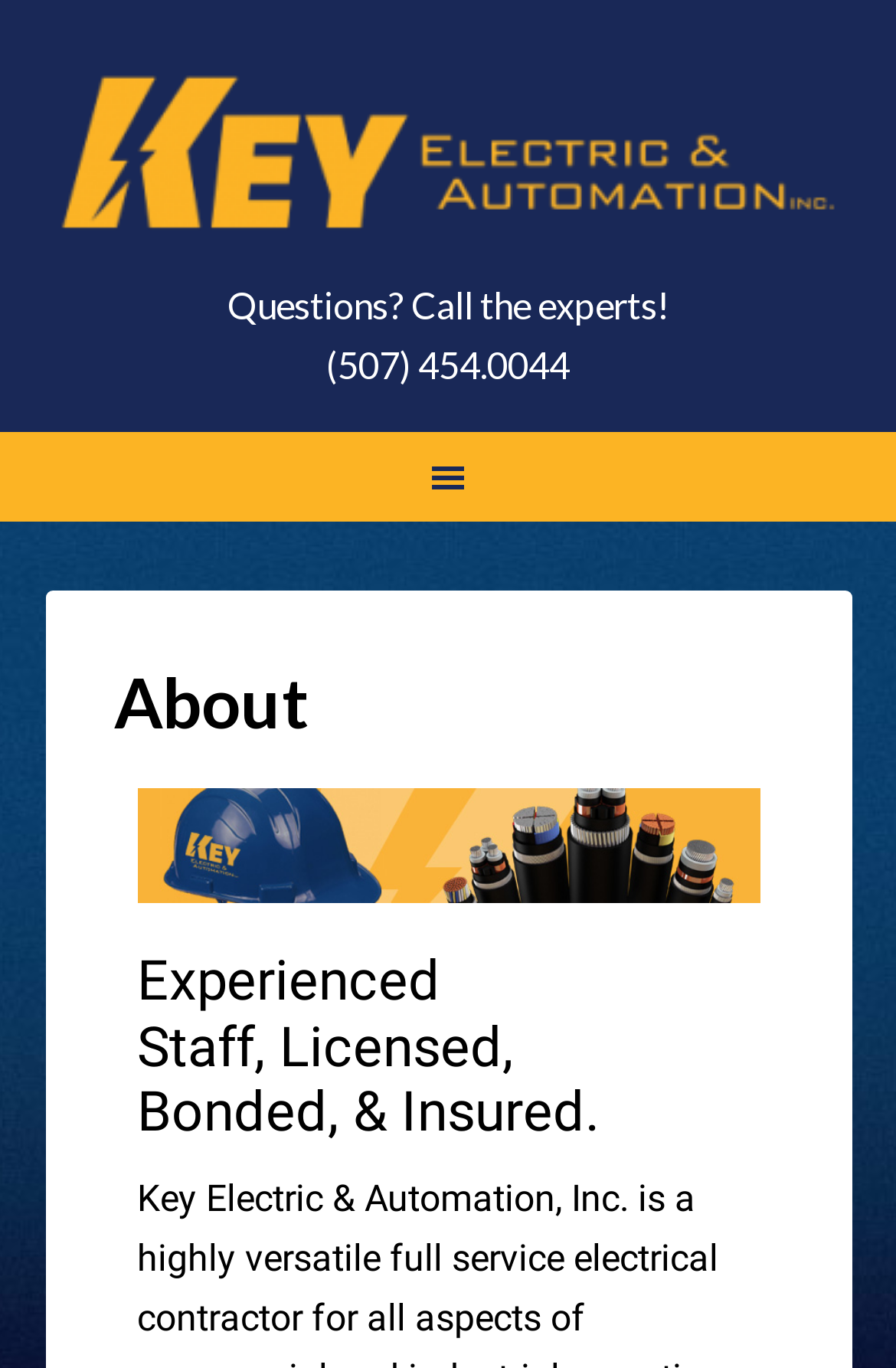Answer this question in one word or a short phrase: What is the purpose of the 'Main' navigation?

To navigate the website